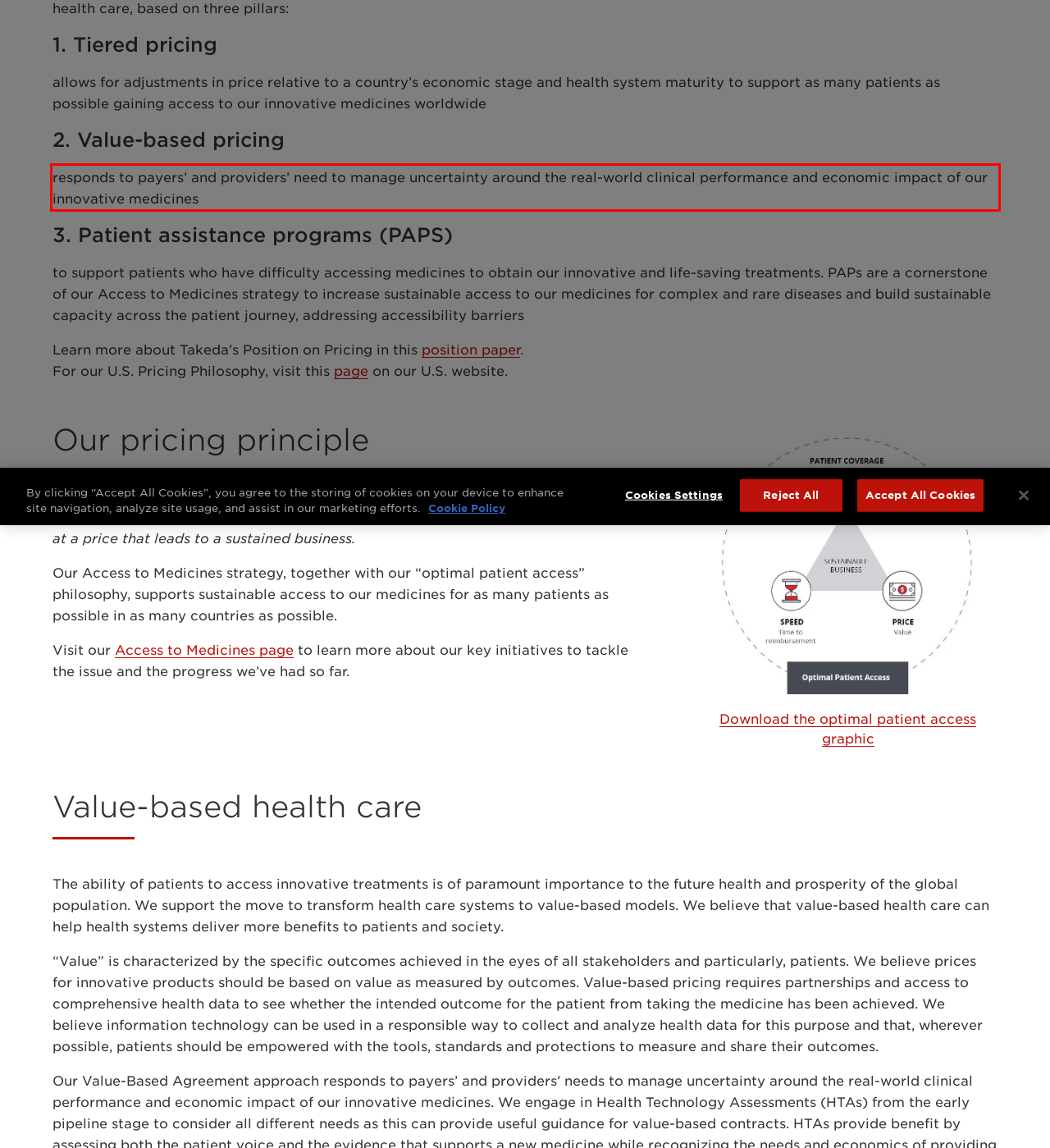You have a screenshot of a webpage with a UI element highlighted by a red bounding box. Use OCR to obtain the text within this highlighted area.

responds to payers’ and providers’ need to manage uncertainty around the real-world clinical performance and economic impact of our innovative medicines